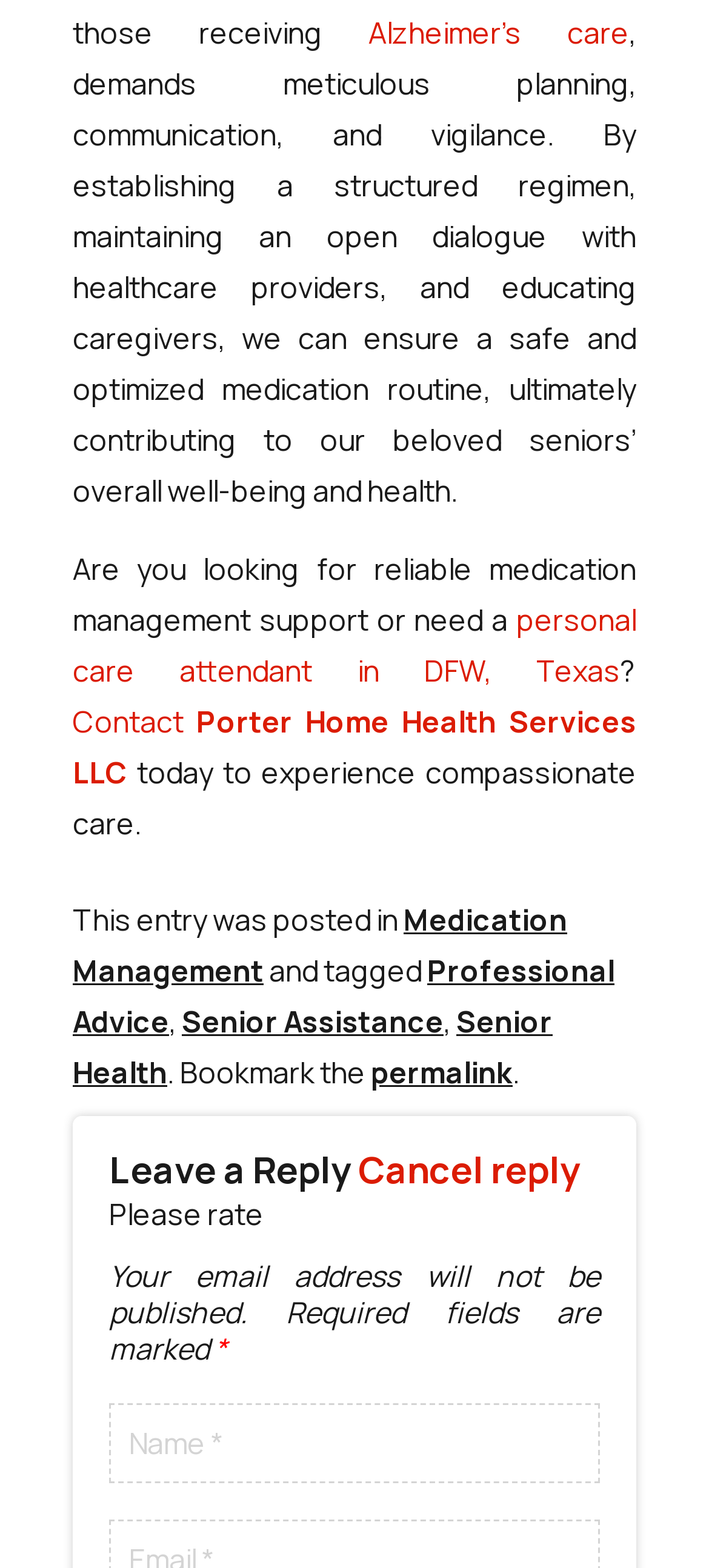Provide the bounding box coordinates of the HTML element described by the text: "Senior Assistance". The coordinates should be in the format [left, top, right, bottom] with values between 0 and 1.

[0.256, 0.638, 0.626, 0.664]